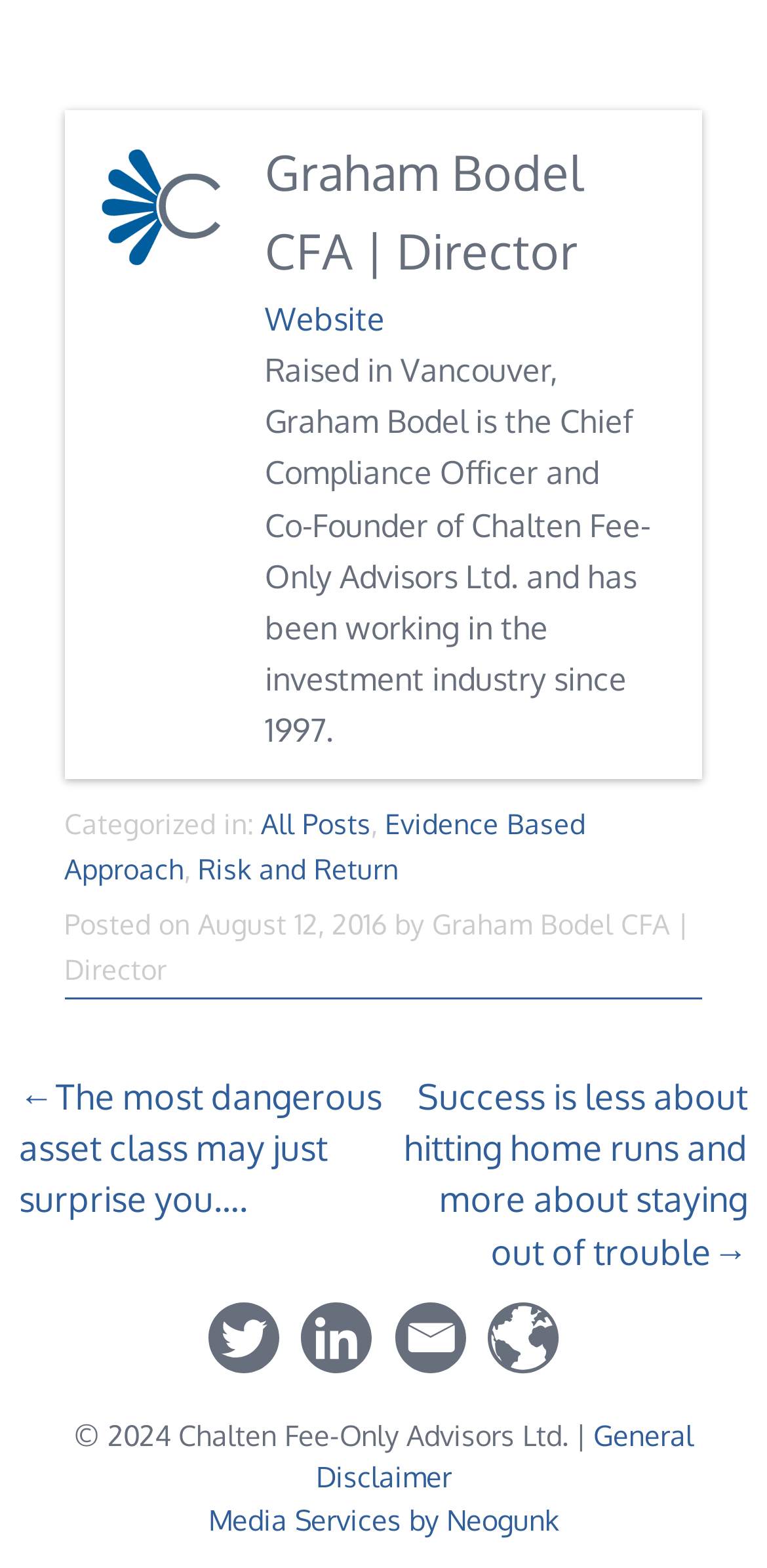How many navigation links are there in the post navigation section?
Look at the image and respond with a one-word or short phrase answer.

2